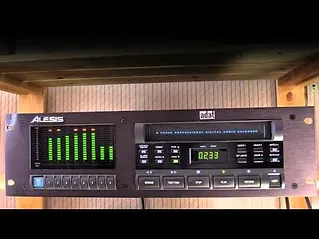What is the machine mounted on?
Please provide a single word or phrase as your answer based on the screenshot.

Wooden rack